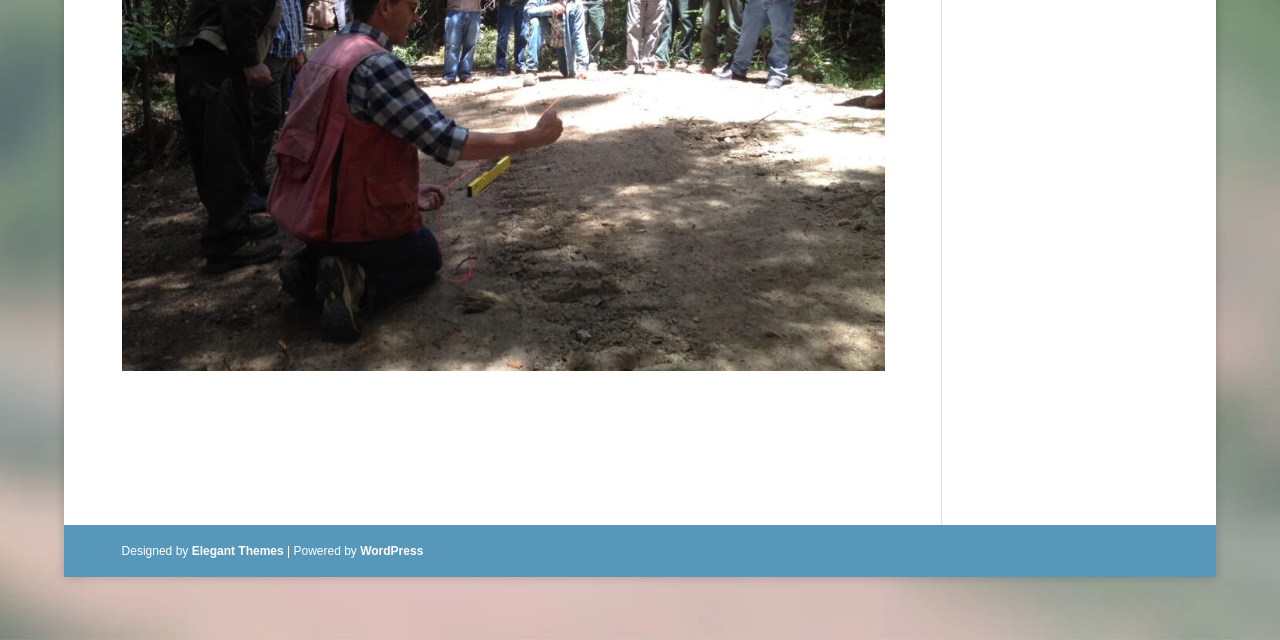Determine the bounding box coordinates in the format (top-left x, top-left y, bottom-right x, bottom-right y). Ensure all values are floating point numbers between 0 and 1. Identify the bounding box of the UI element described by: Elegant Themes

[0.15, 0.849, 0.222, 0.871]